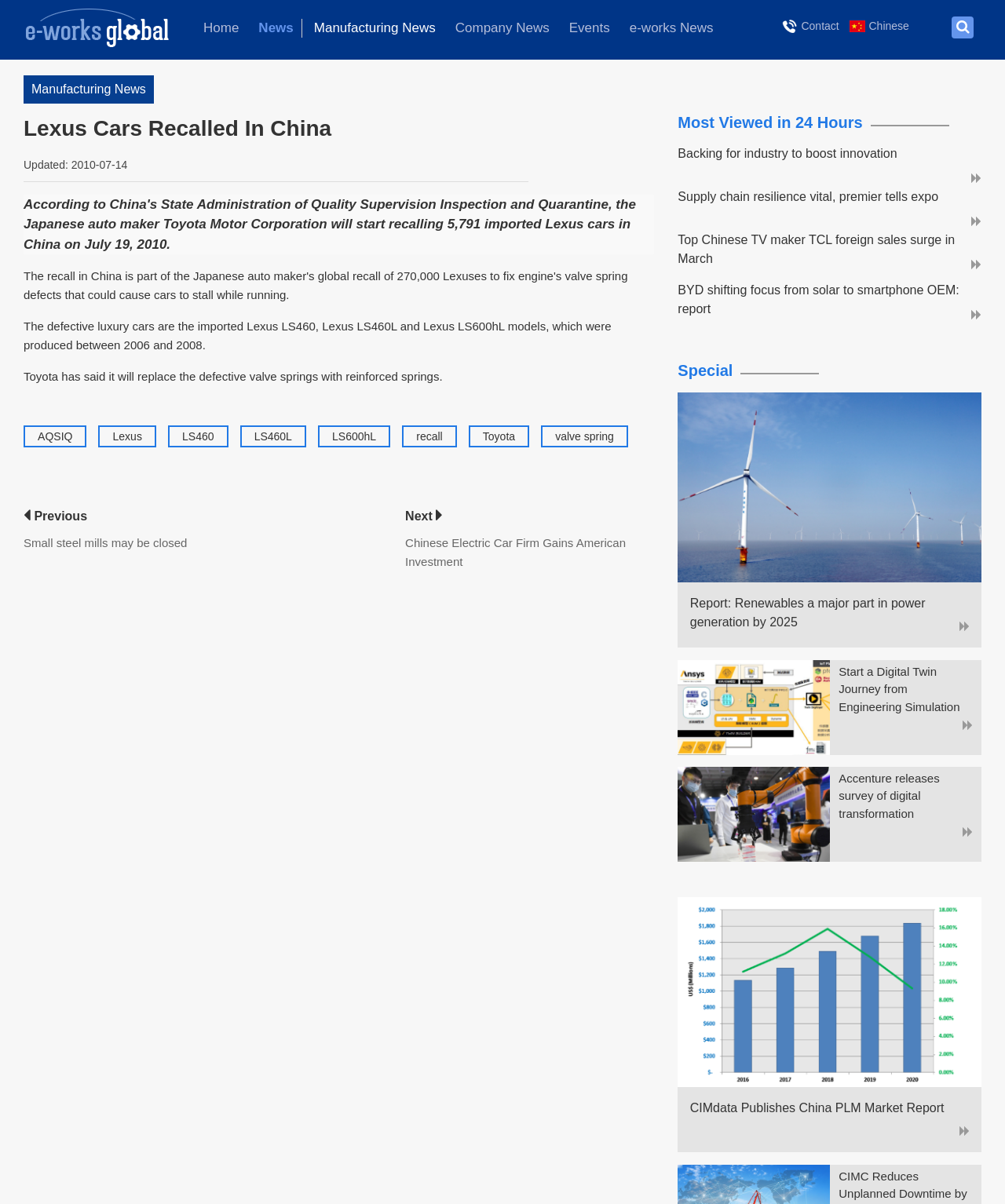Determine the bounding box for the UI element described here: "e-works News".

[0.619, 0.016, 0.718, 0.031]